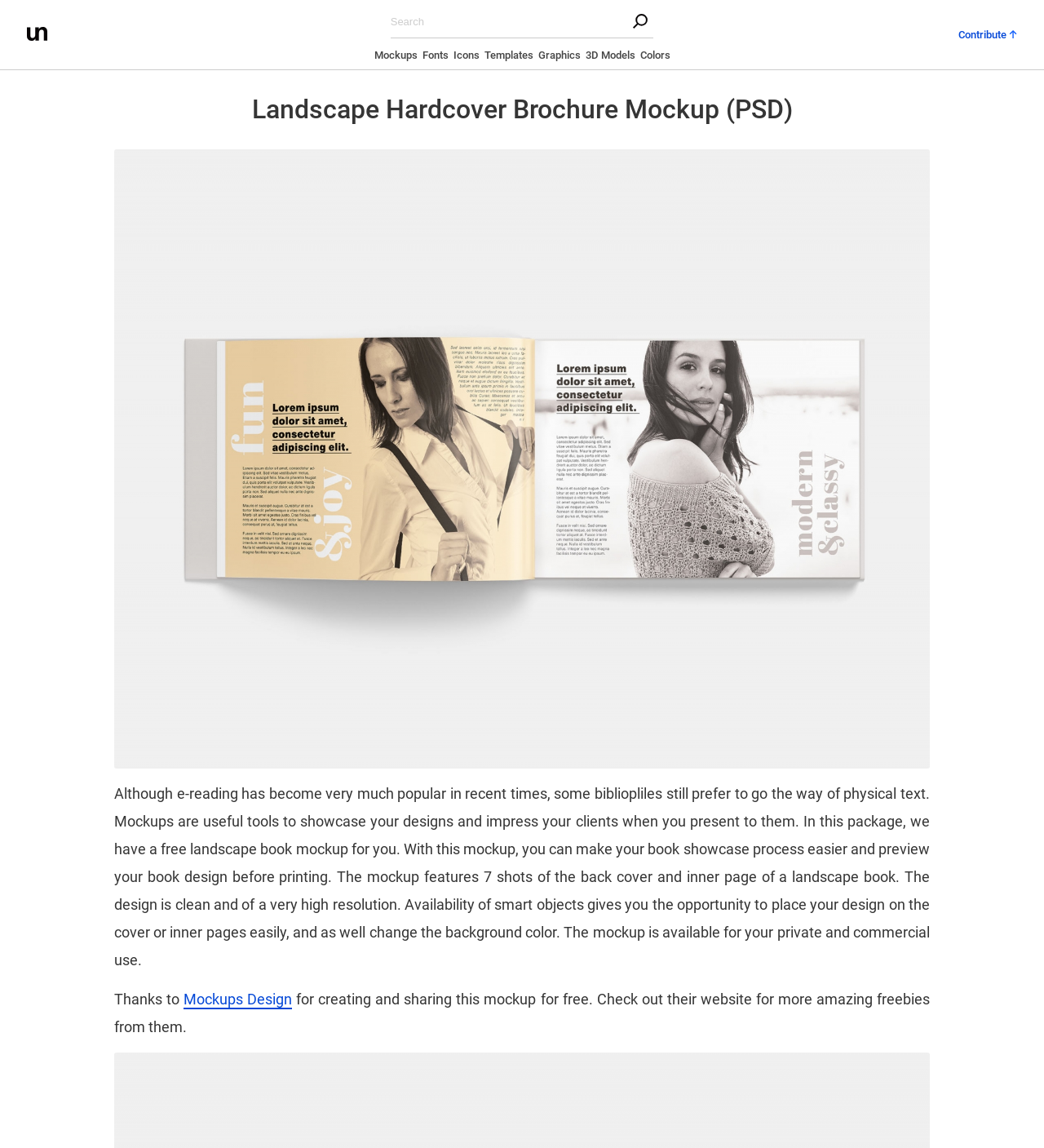Please identify the bounding box coordinates of the element's region that needs to be clicked to fulfill the following instruction: "Browse Mockups". The bounding box coordinates should consist of four float numbers between 0 and 1, i.e., [left, top, right, bottom].

[0.358, 0.043, 0.4, 0.058]